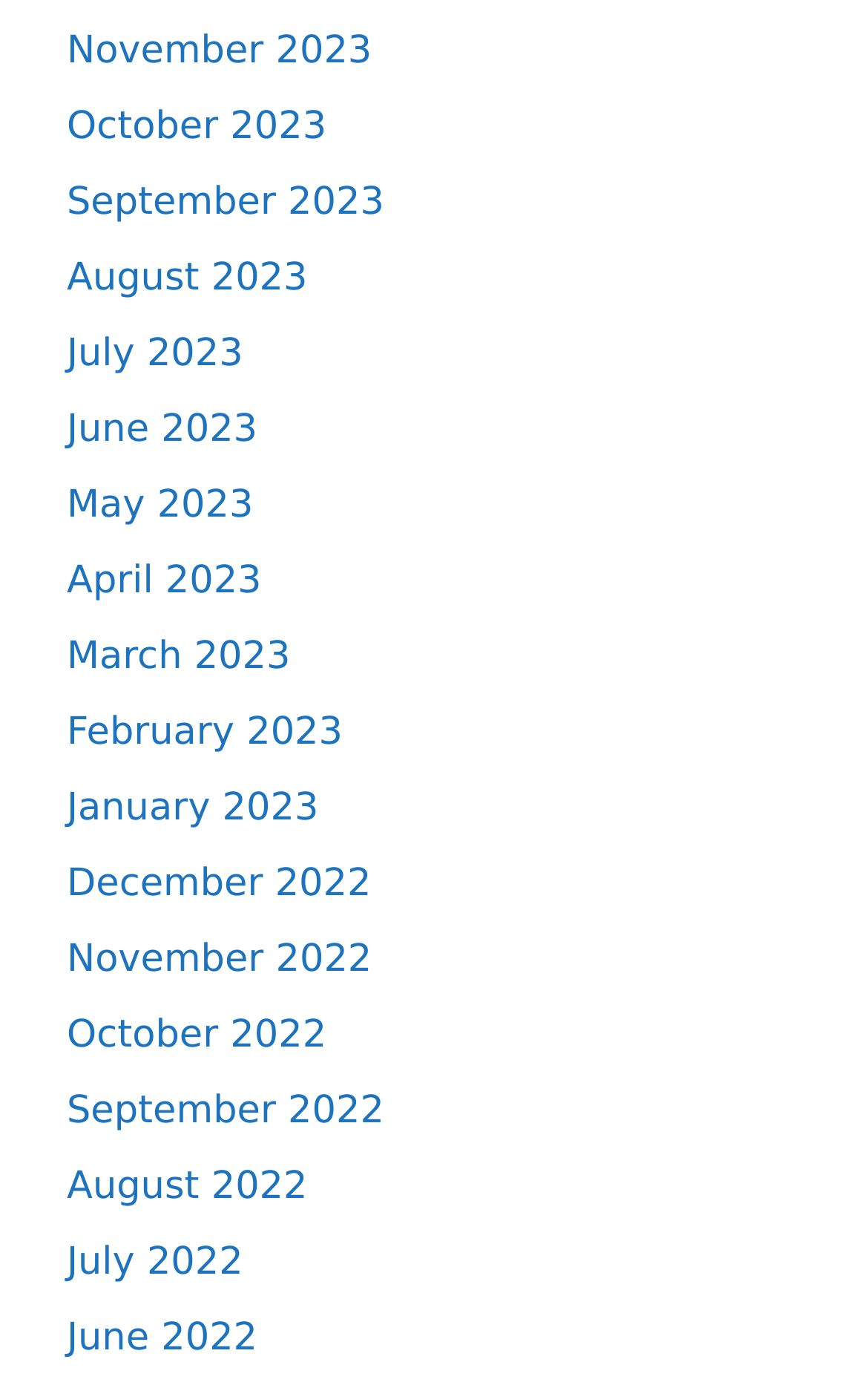What is the latest month listed? Using the information from the screenshot, answer with a single word or phrase.

November 2023